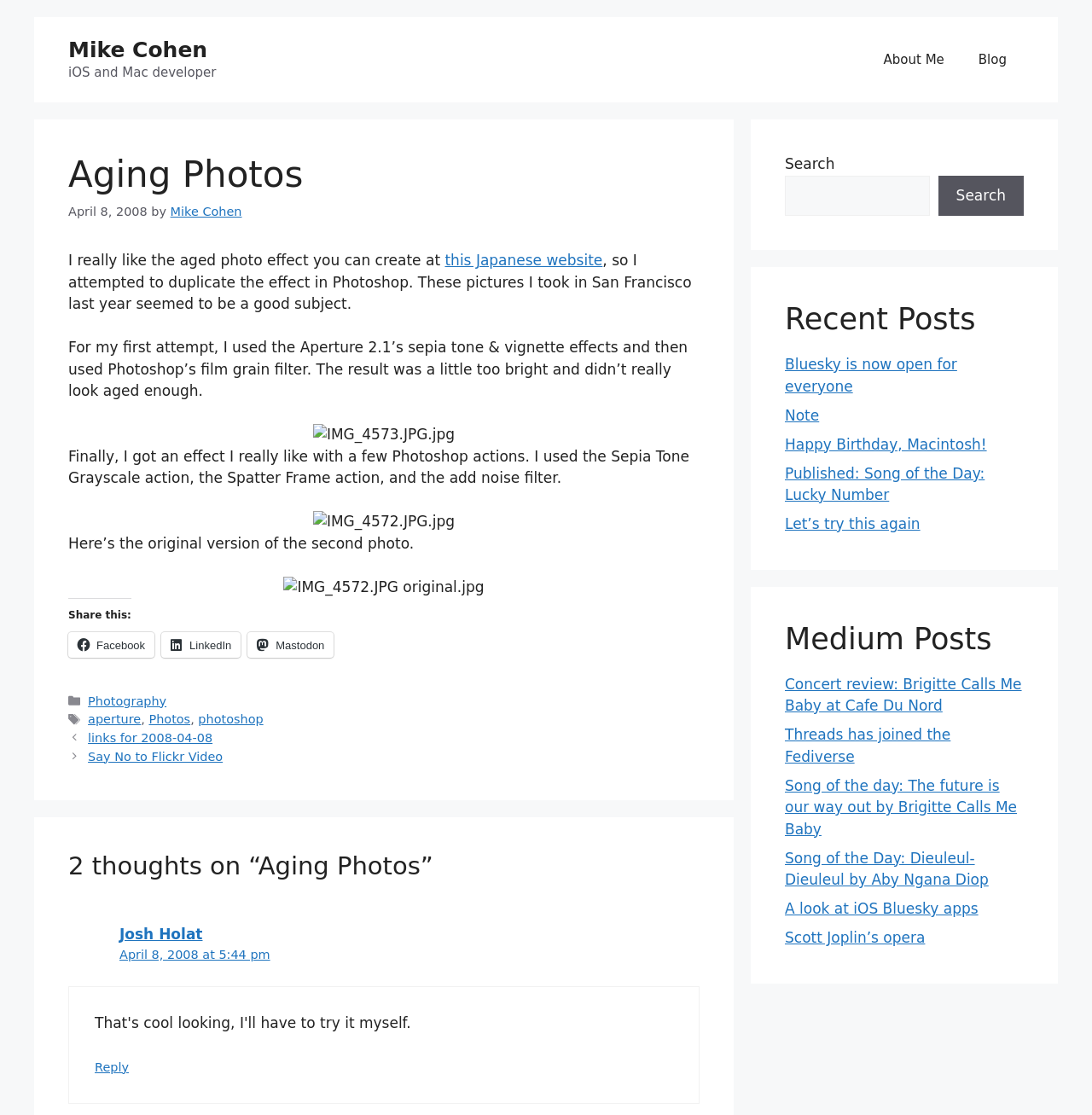Please specify the bounding box coordinates of the element that should be clicked to execute the given instruction: 'Read the blog post'. Ensure the coordinates are four float numbers between 0 and 1, expressed as [left, top, right, bottom].

[0.062, 0.226, 0.407, 0.241]